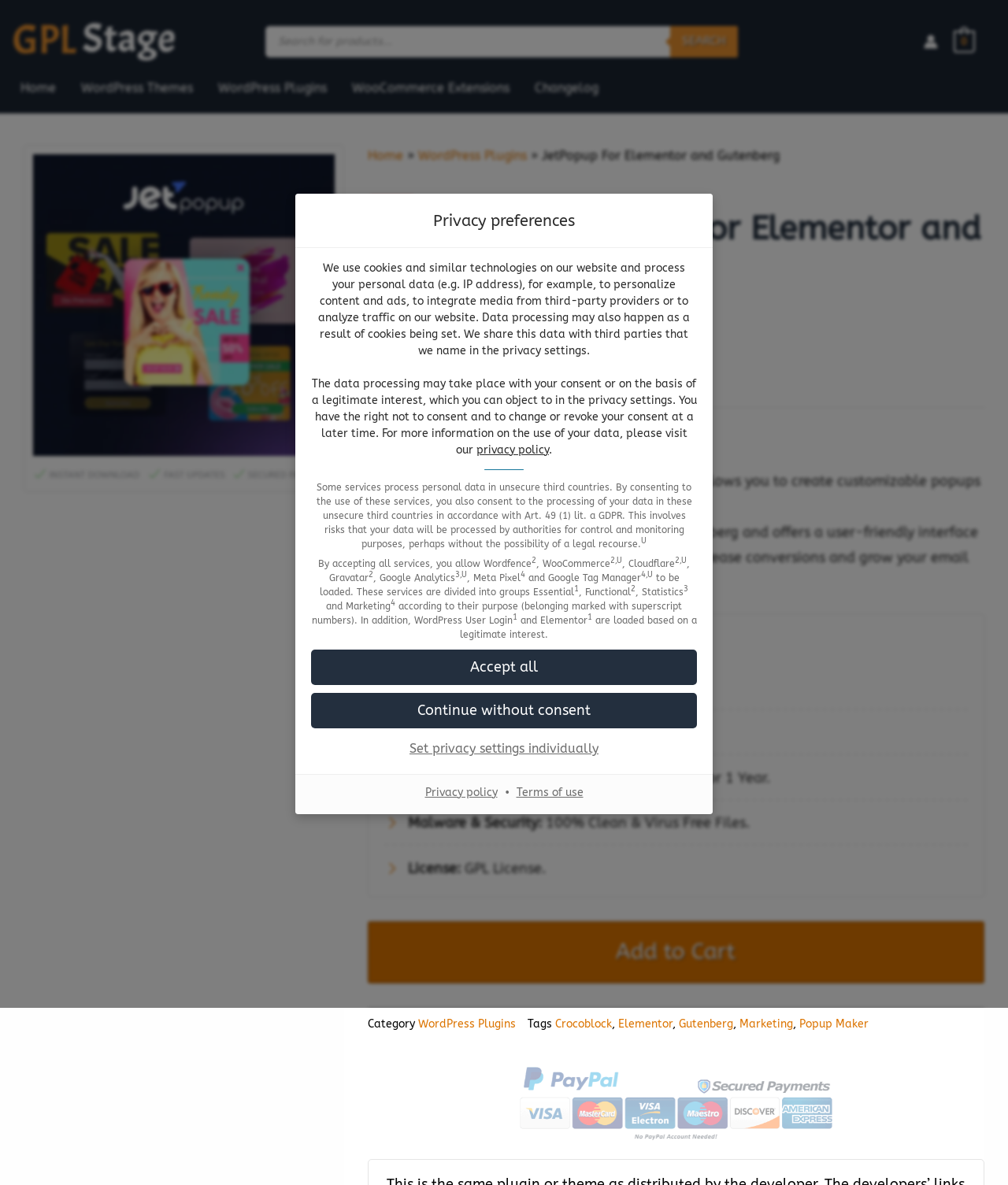Locate the bounding box coordinates of the area you need to click to fulfill this instruction: 'Read privacy policy'. The coordinates must be in the form of four float numbers ranging from 0 to 1: [left, top, right, bottom].

[0.473, 0.374, 0.545, 0.385]